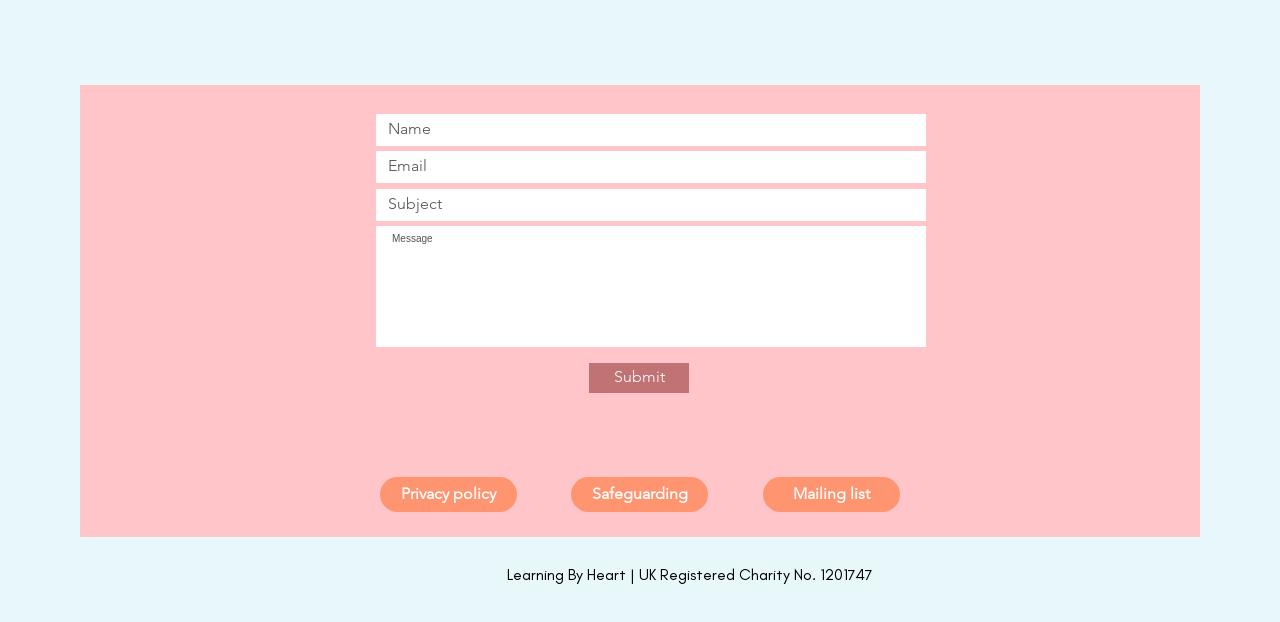Locate the bounding box coordinates of the clickable element to fulfill the following instruction: "Click the submit button". Provide the coordinates as four float numbers between 0 and 1 in the format [left, top, right, bottom].

[0.46, 0.583, 0.538, 0.631]